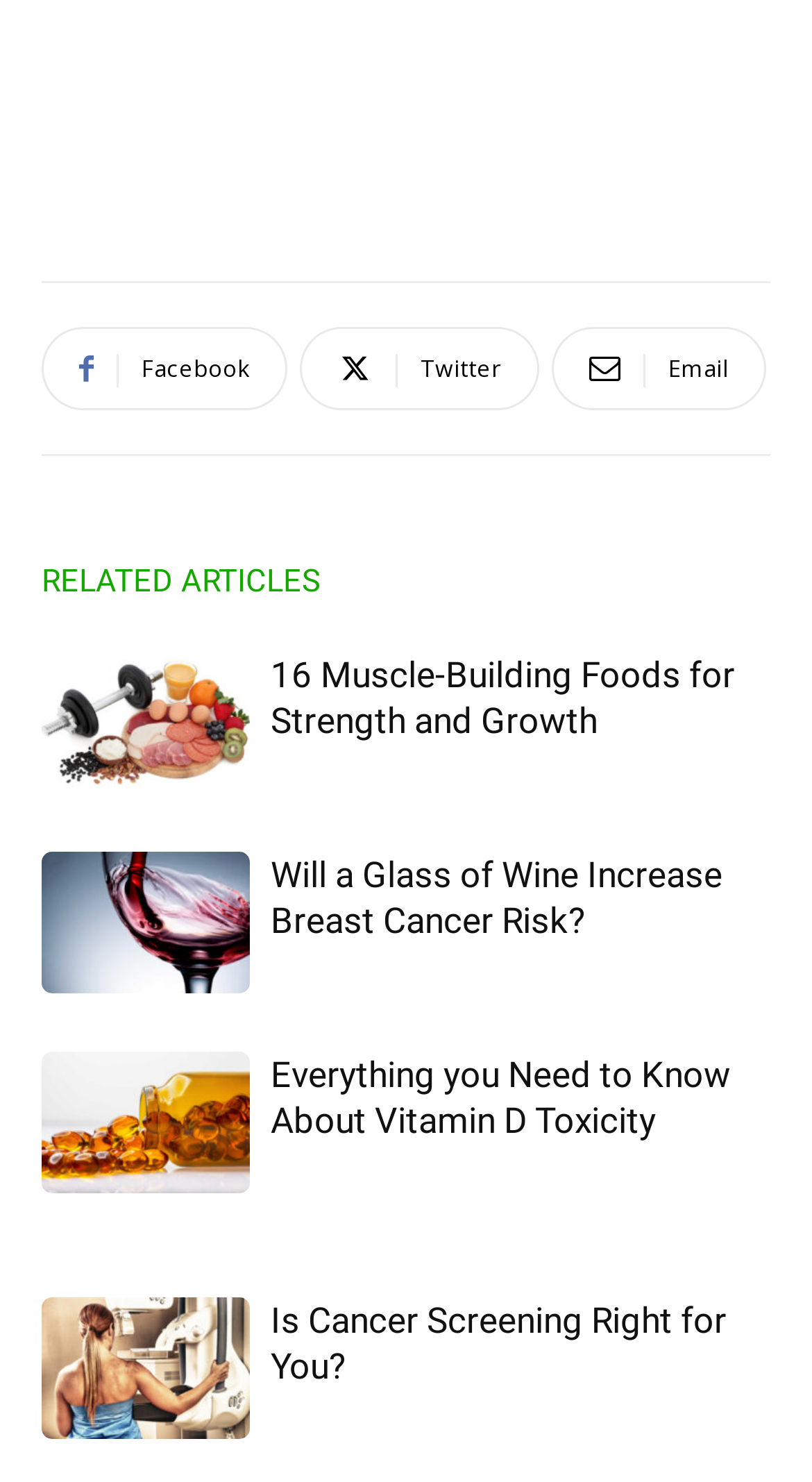Specify the bounding box coordinates of the region I need to click to perform the following instruction: "Read about muscle-building foods". The coordinates must be four float numbers in the range of 0 to 1, i.e., [left, top, right, bottom].

[0.051, 0.439, 0.308, 0.536]